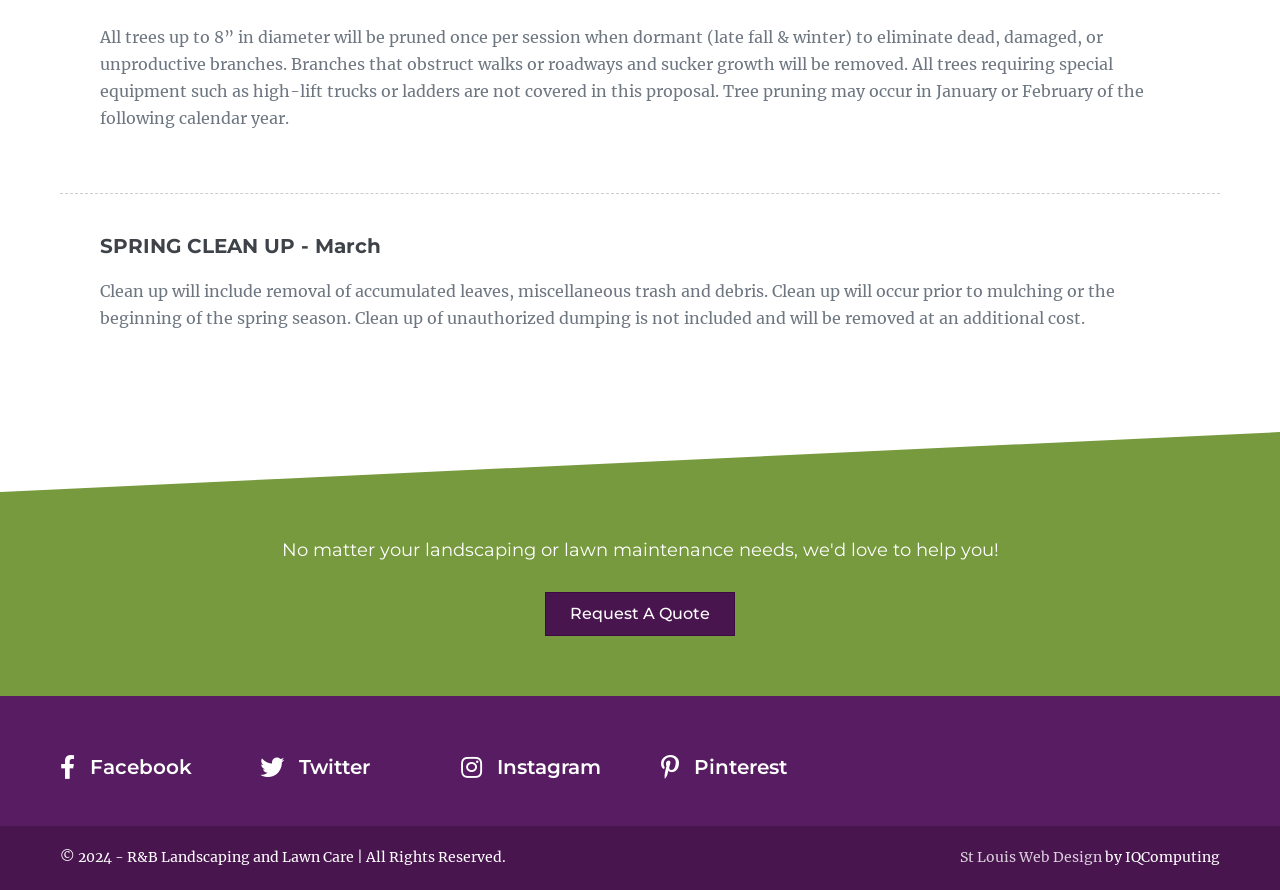Using the details in the image, give a detailed response to the question below:
What social media platforms are available?

The links to Facebook, Twitter, Instagram, and Pinterest are provided at the bottom of the webpage, indicating that these social media platforms are available.